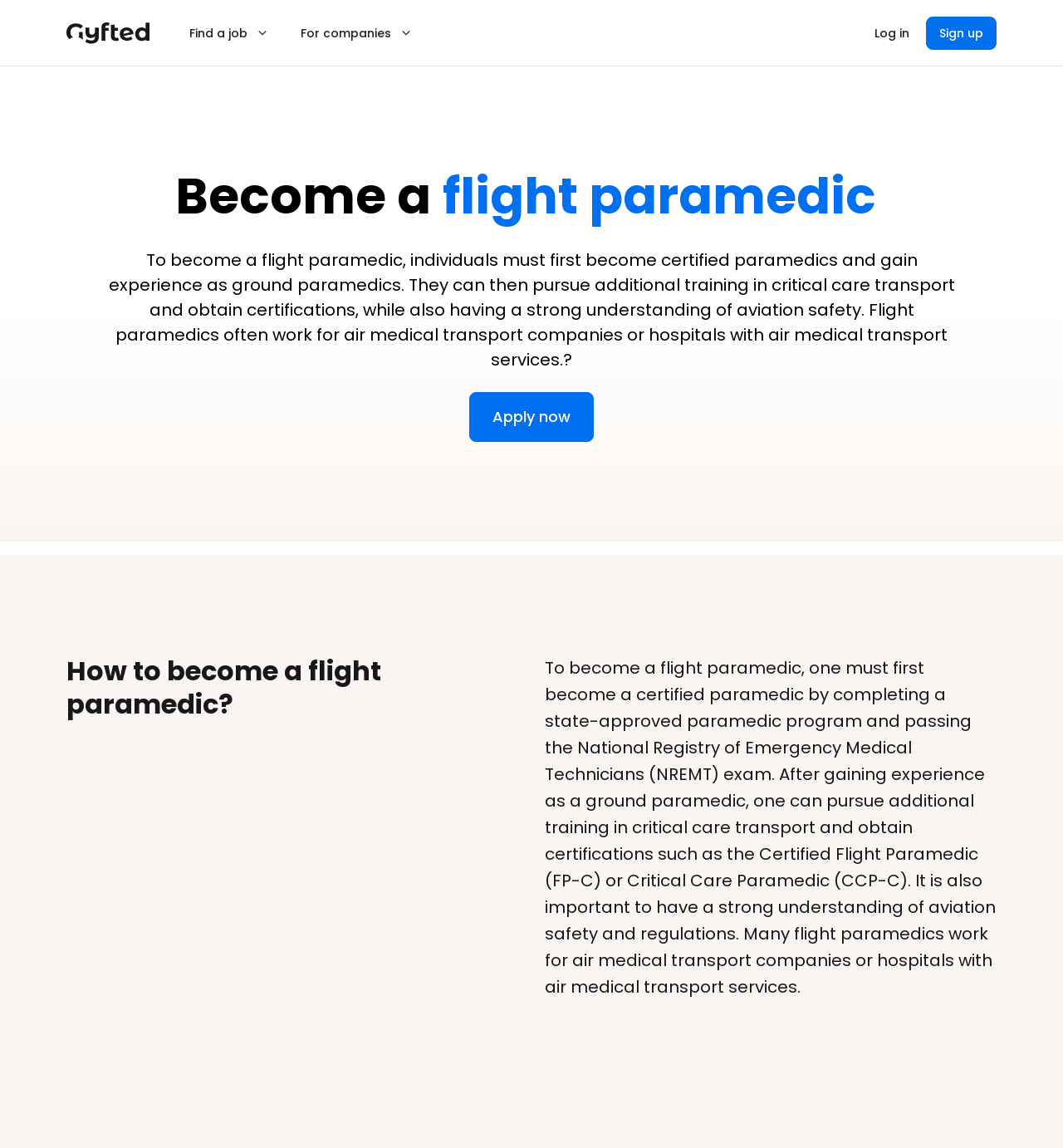Where do many flight paramedics work?
Please ensure your answer is as detailed and informative as possible.

The webpage states that many flight paramedics work for air medical transport companies or hospitals with air medical transport services. This information is found in the StaticText element with the text 'To become a flight paramedic, individuals must first become certified paramedics and gain experience as ground paramedics...'.